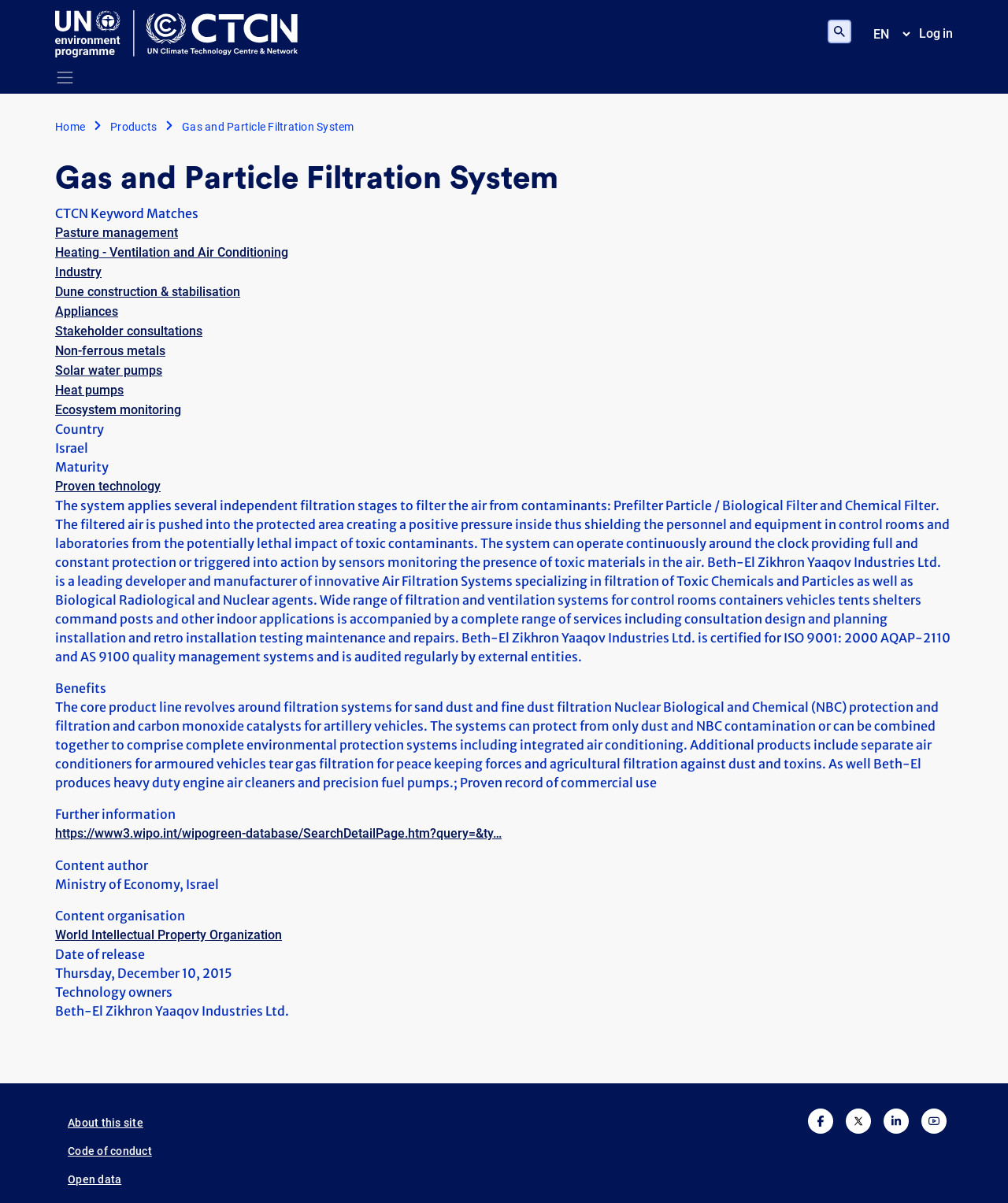Provide the bounding box coordinates for the UI element described in this sentence: "title="Home"". The coordinates should be four float values between 0 and 1, i.e., [left, top, right, bottom].

[0.055, 0.009, 0.308, 0.048]